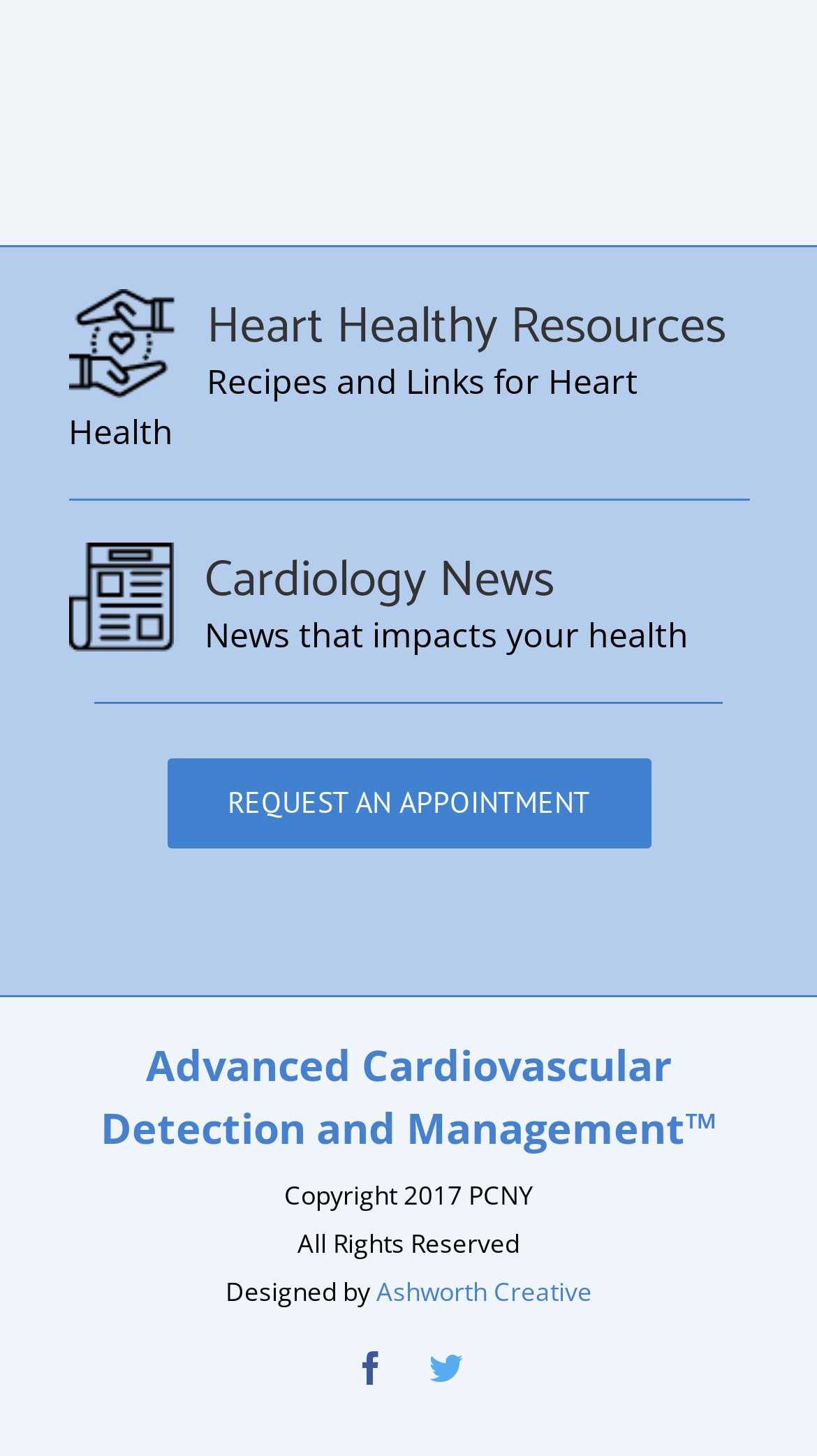Where is the 'REQUEST AN APPOINTMENT' button located?
Carefully analyze the image and provide a detailed answer to the question.

The 'REQUEST AN APPOINTMENT' button has a bounding box with y1 coordinate 0.521, which is roughly in the middle of the page vertically, and x1 coordinate 0.204, which is slightly to the right of the left edge of the page.